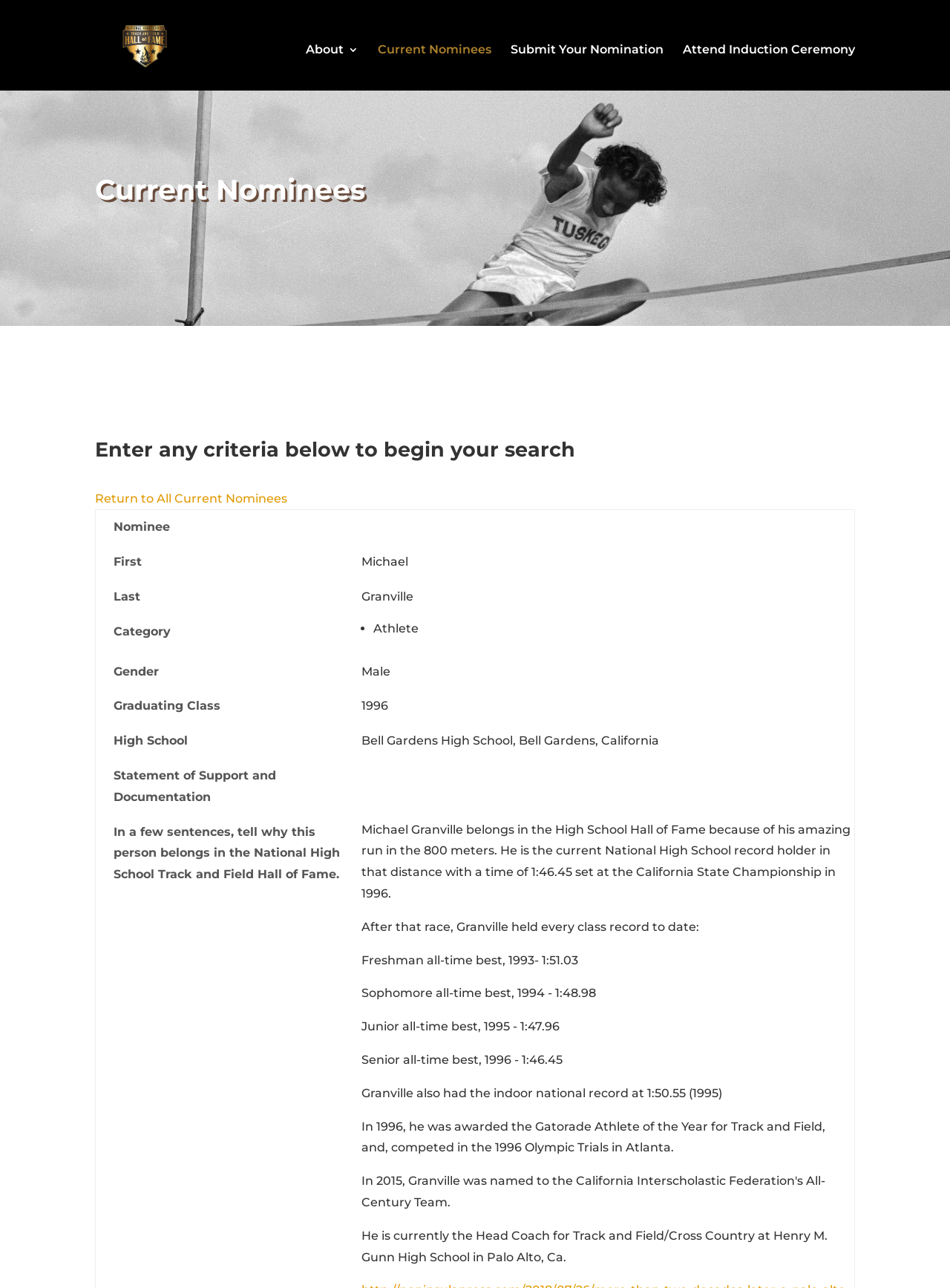Create an elaborate caption for the webpage.

The webpage is about the Current Nominees for the NHS T&F HOF (Hall of Fame). At the top, there is a logo image of NHS T&F HOF, accompanied by a link to the organization's homepage. Below the logo, there are four links: About, Current Nominees, Submit Your Nomination, and Attend Induction Ceremony.

The main content of the page is divided into two sections. The first section has a heading "Current Nominees" and allows users to search for nominees by entering criteria. Below this heading, there is a link to "Return to All Current Nominees".

The second section is a table displaying the current nominees. The table has six columns: Nominee, First, Last, Category, Gender, and Graduating Class. Each row represents a nominee, with their corresponding information in each column. The table also includes a column for High School and Statement of Support and Documentation. There are several rows in the table, each displaying a different nominee's information.